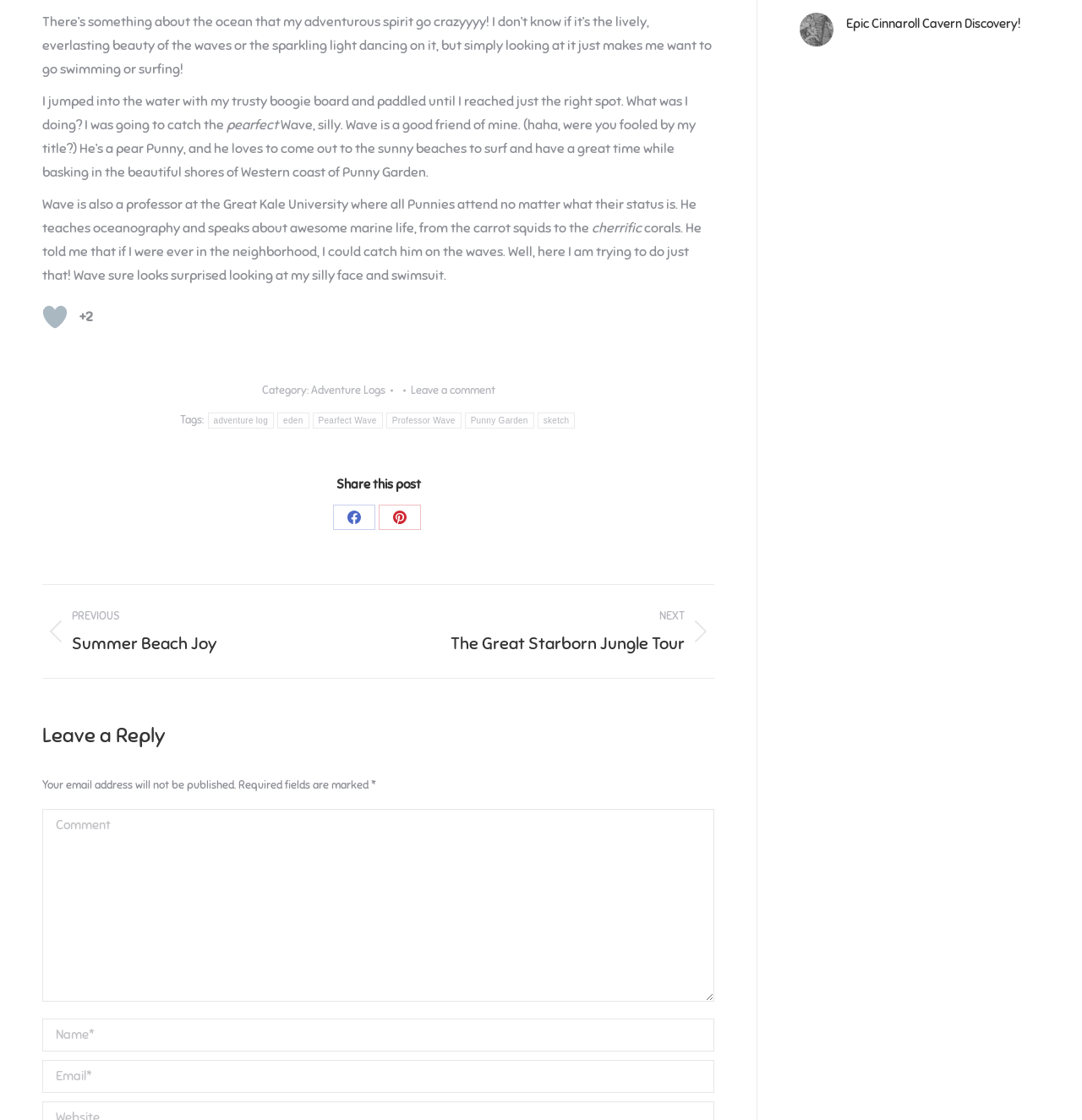Identify and provide the bounding box for the element described by: "Leave a comment".

[0.379, 0.34, 0.457, 0.358]